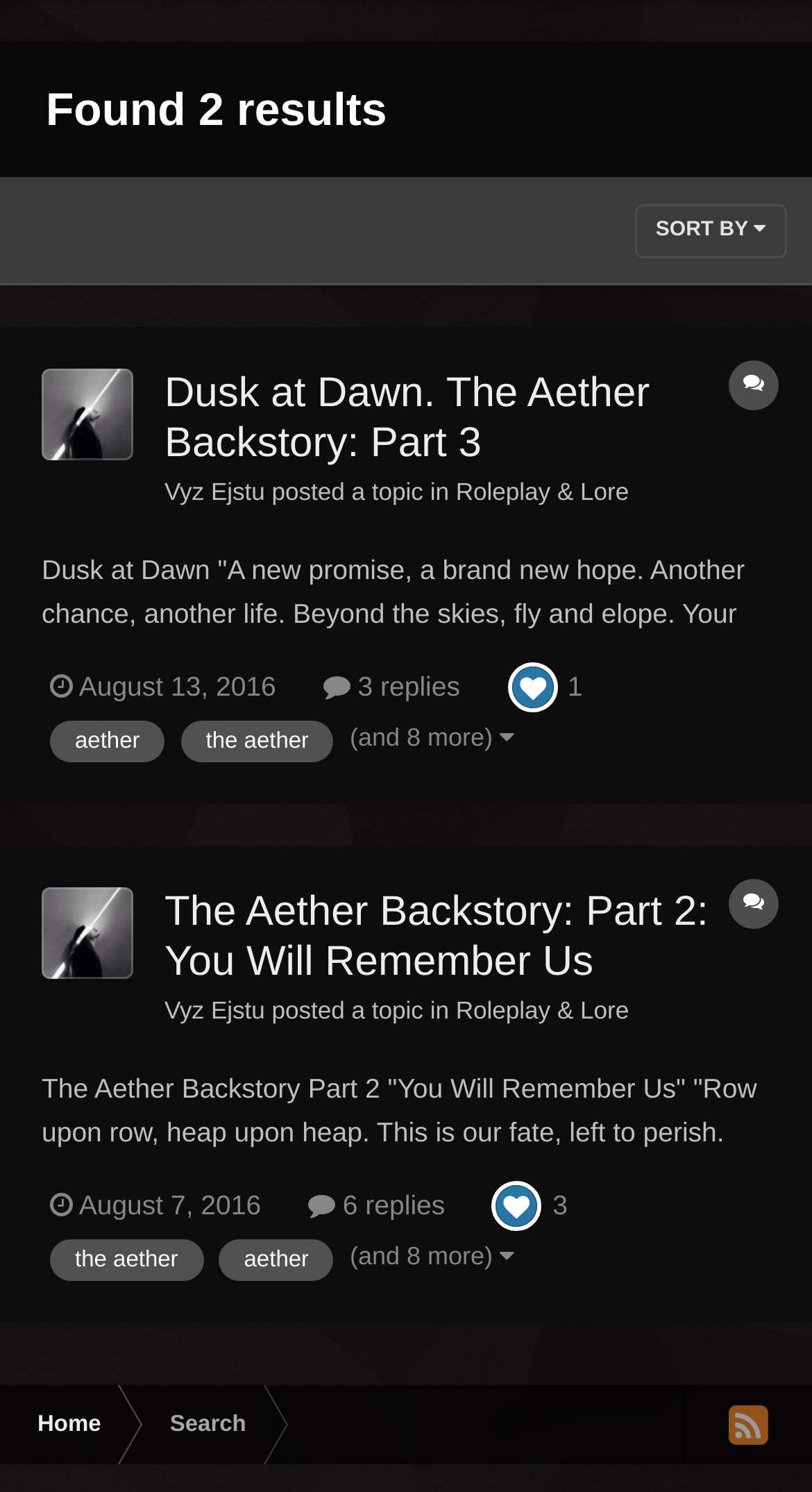Identify the bounding box for the UI element described as: "parent_node: Home title="Available RSS feeds"". The coordinates should be four float numbers between 0 and 1, i.e., [left, top, right, bottom].

[0.841, 0.929, 1.0, 0.982]